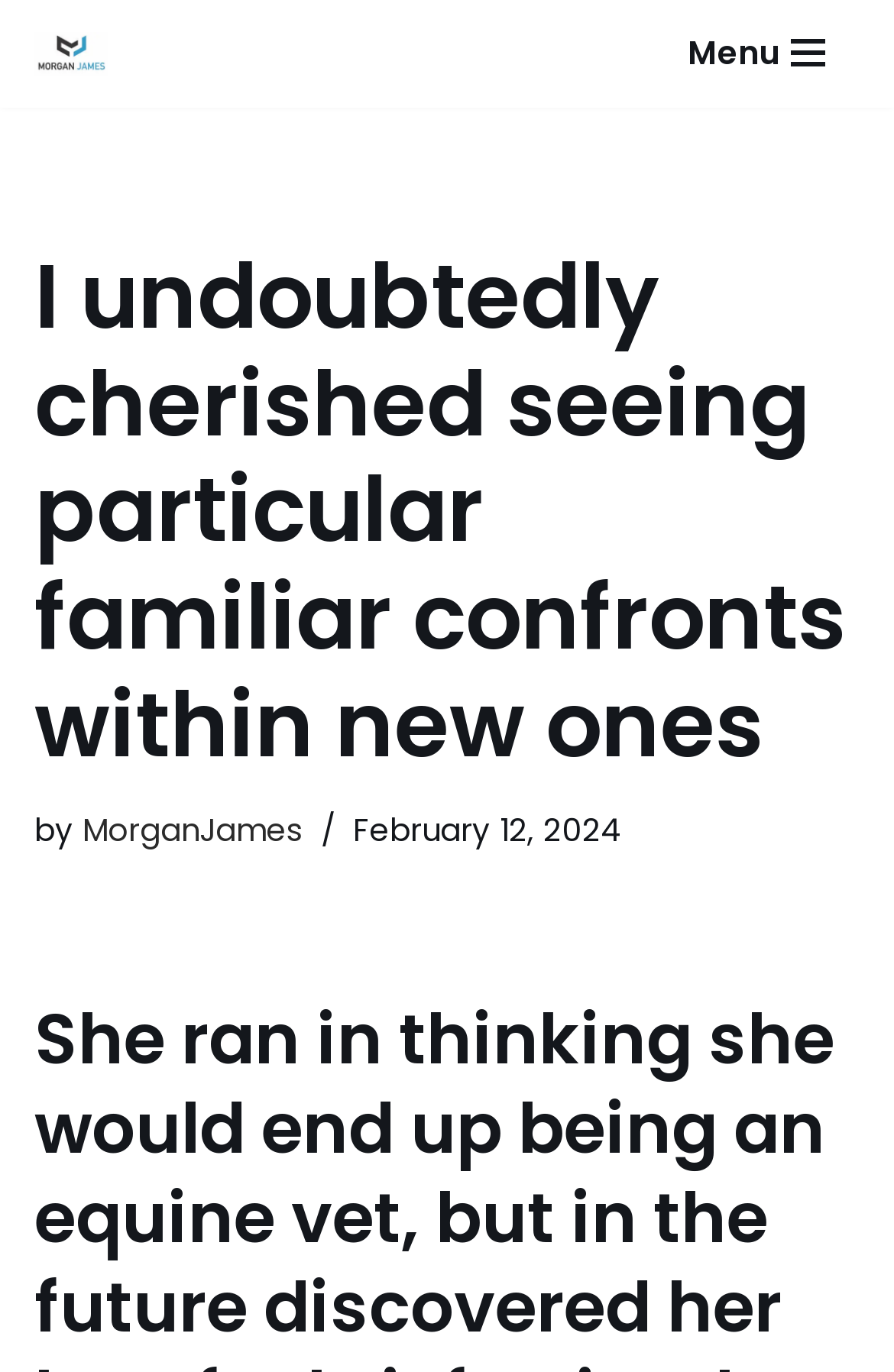Extract the primary header of the webpage and generate its text.

I undoubtedly cherished seeing particular familiar confronts within new ones